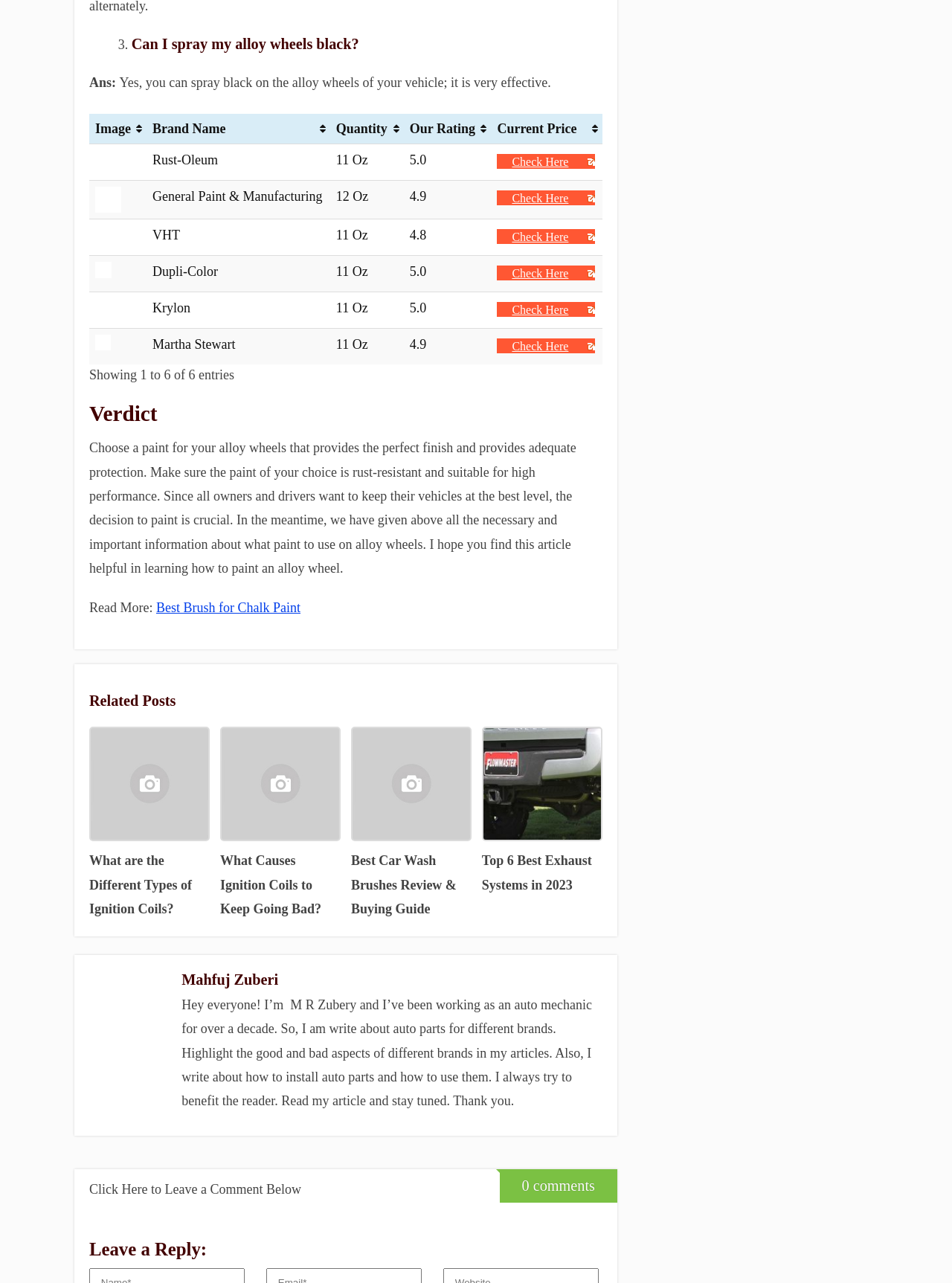Please provide a detailed answer to the question below by examining the image:
How many products are listed in the table?

The table lists 6 products with their brand names, quantities, ratings, and prices, along with a 'Check Here' link for each product.